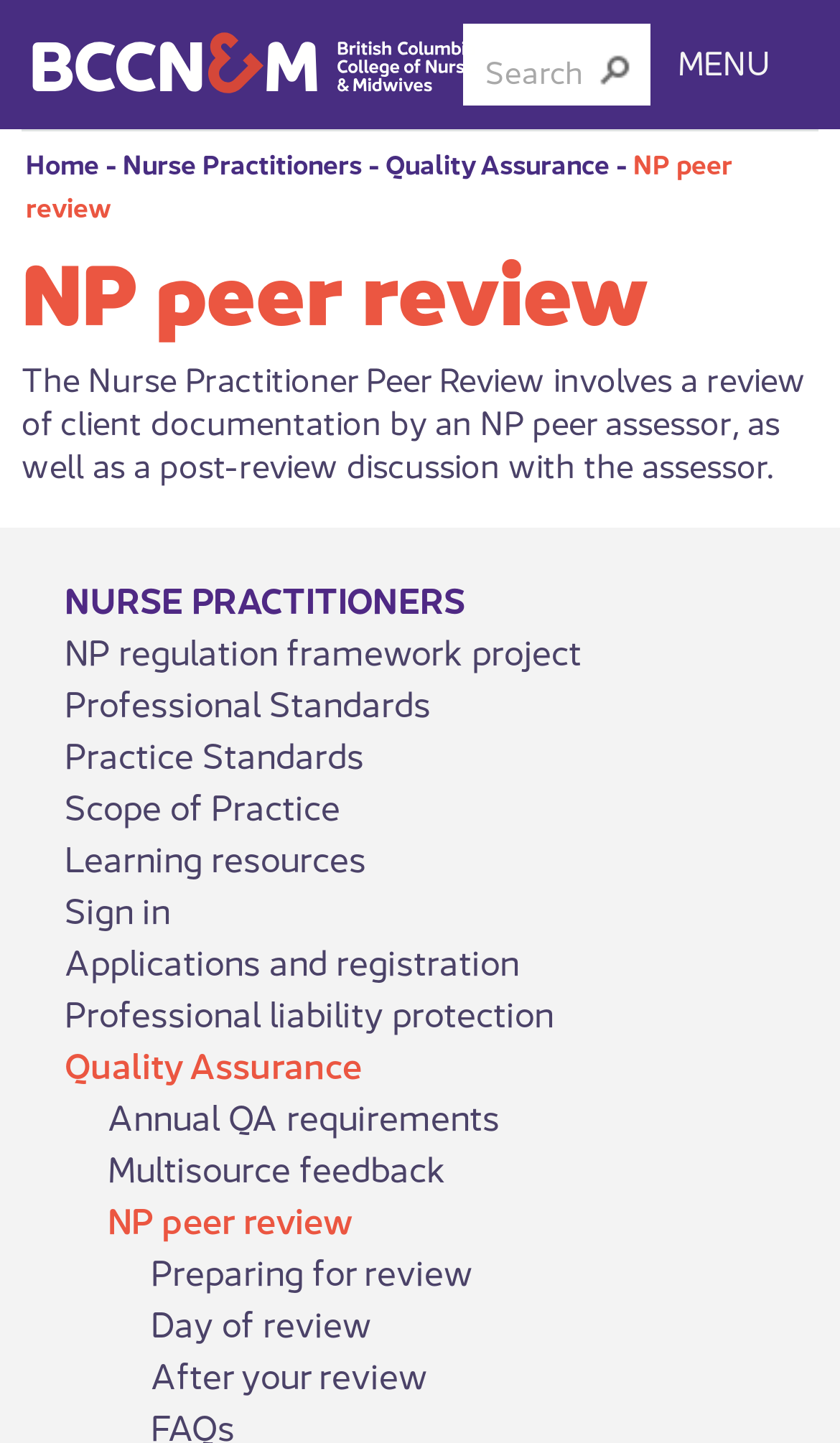What is the purpose of the NP peer review?
Please look at the screenshot and answer using one word or phrase.

Review of client documentation